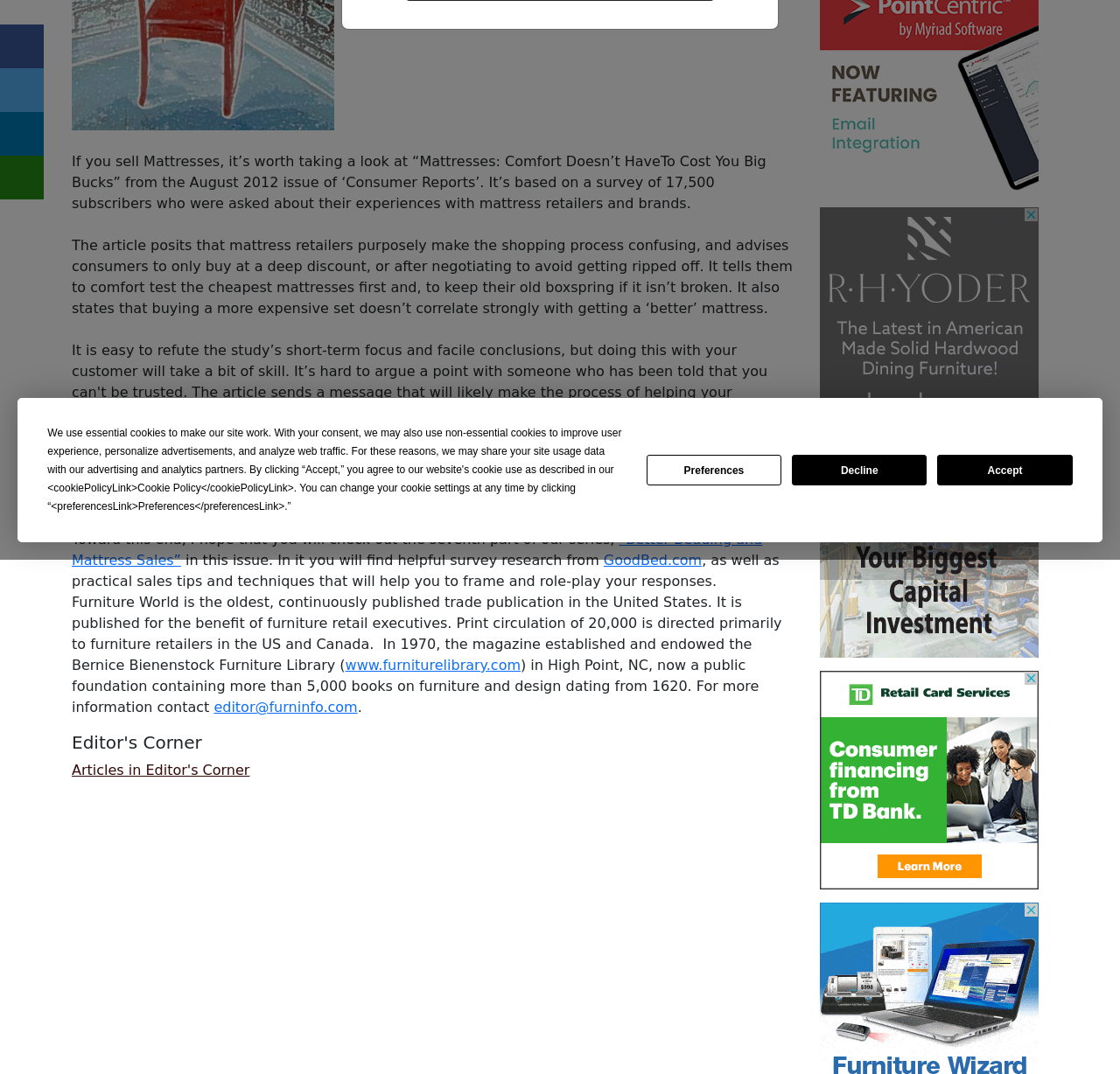Provide the bounding box coordinates of the UI element this sentence describes: "www.furniturelibrary.com".

[0.308, 0.612, 0.465, 0.627]